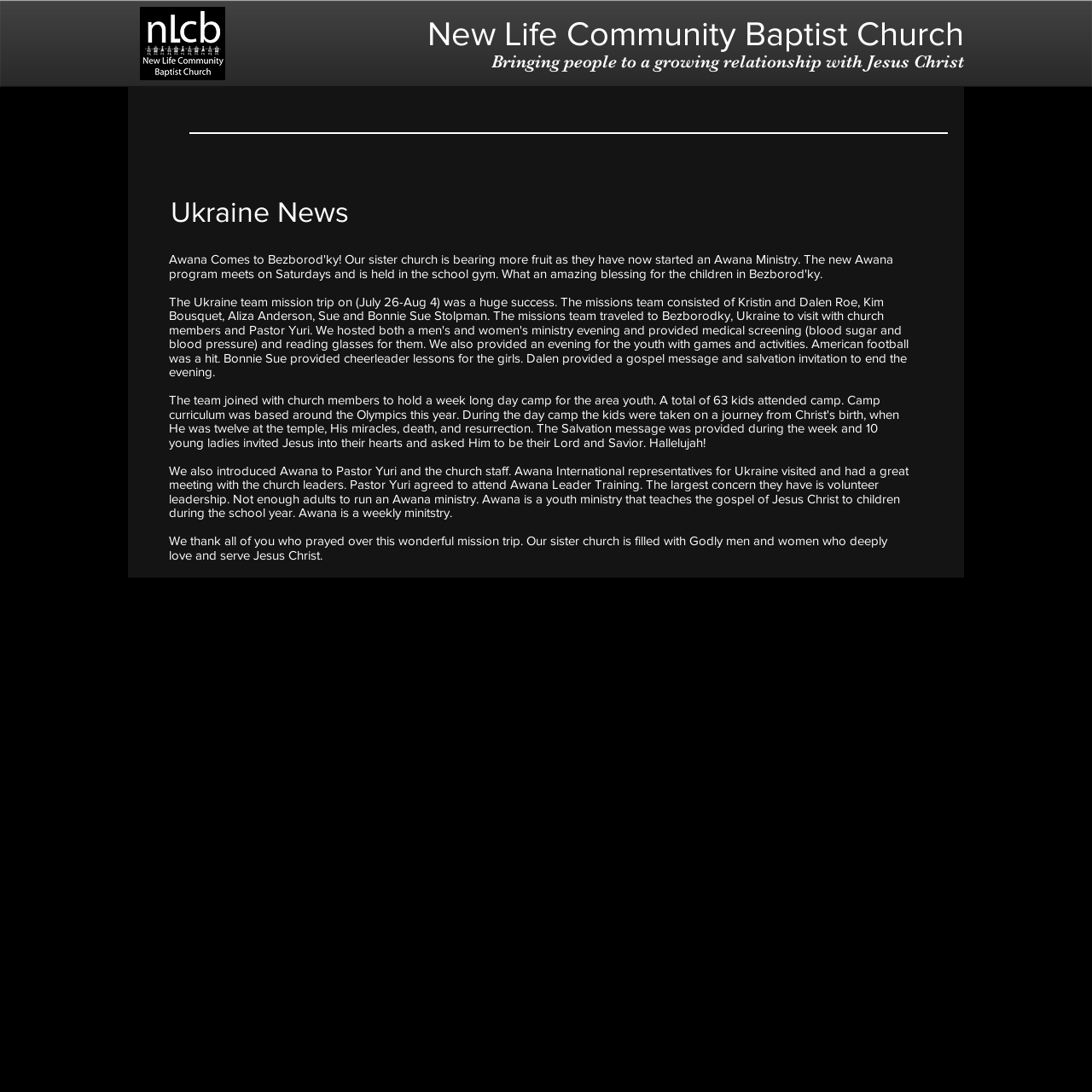Provide your answer in a single word or phrase: 
What is the name of the church?

New Life Community Baptist Church